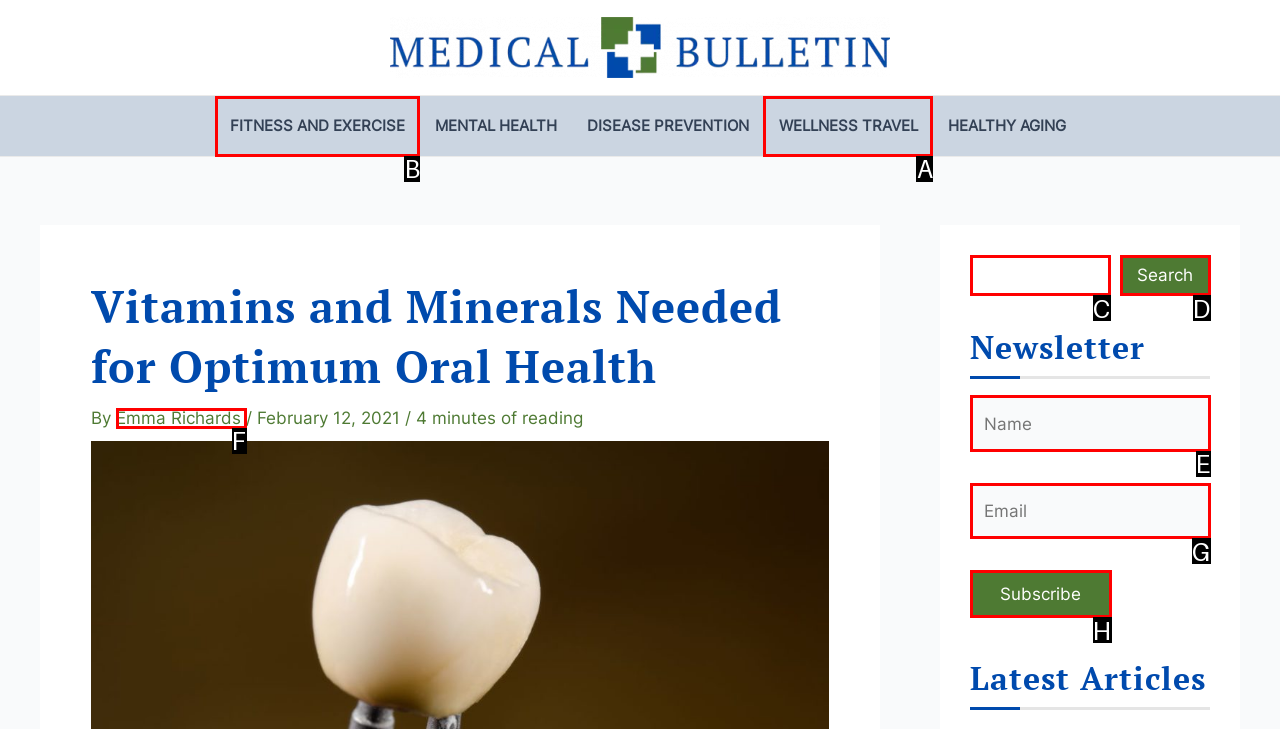Select the HTML element to finish the task: Read about FITNESS AND EXERCISE Reply with the letter of the correct option.

B